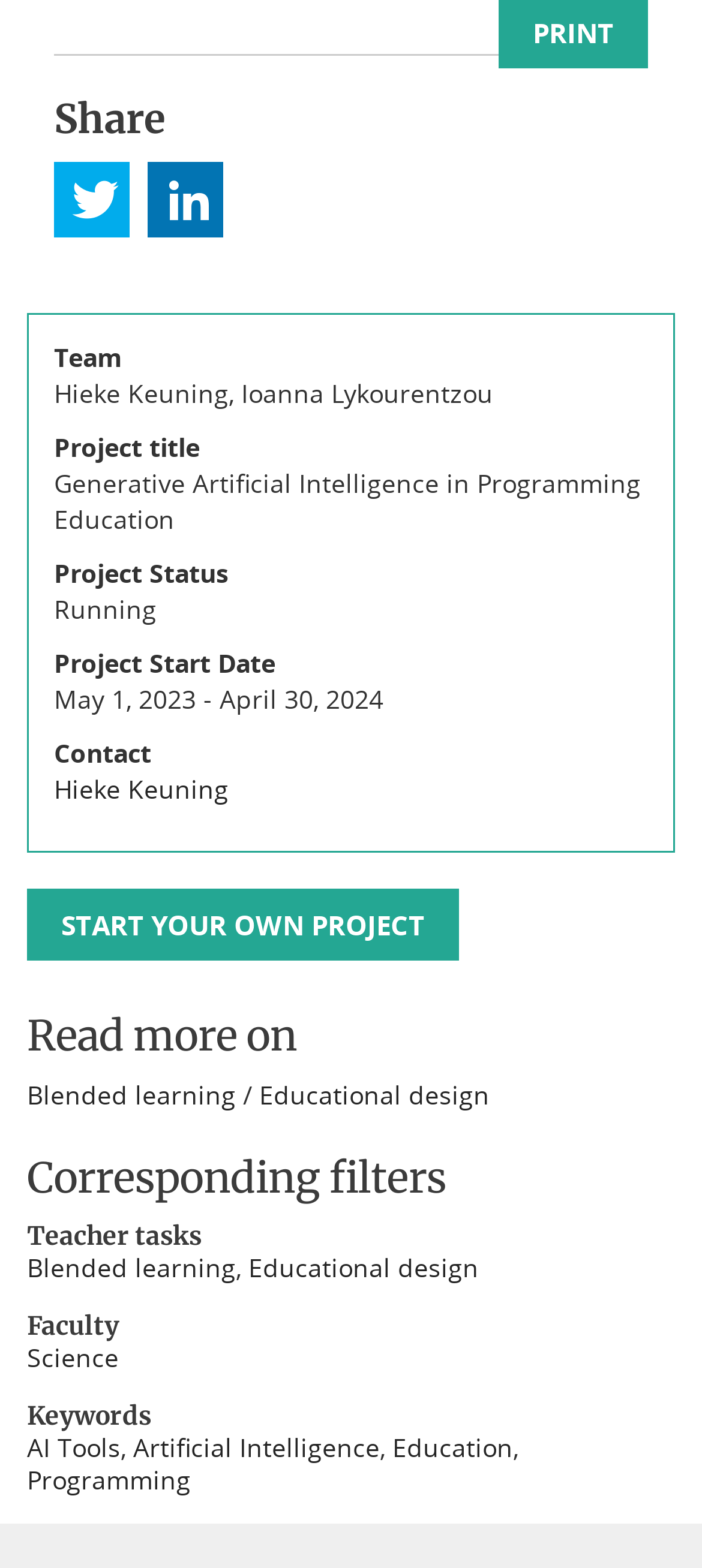Identify the bounding box coordinates for the region to click in order to carry out this instruction: "Contact 'Hieke Keuning'". Provide the coordinates using four float numbers between 0 and 1, formatted as [left, top, right, bottom].

[0.077, 0.493, 0.326, 0.514]